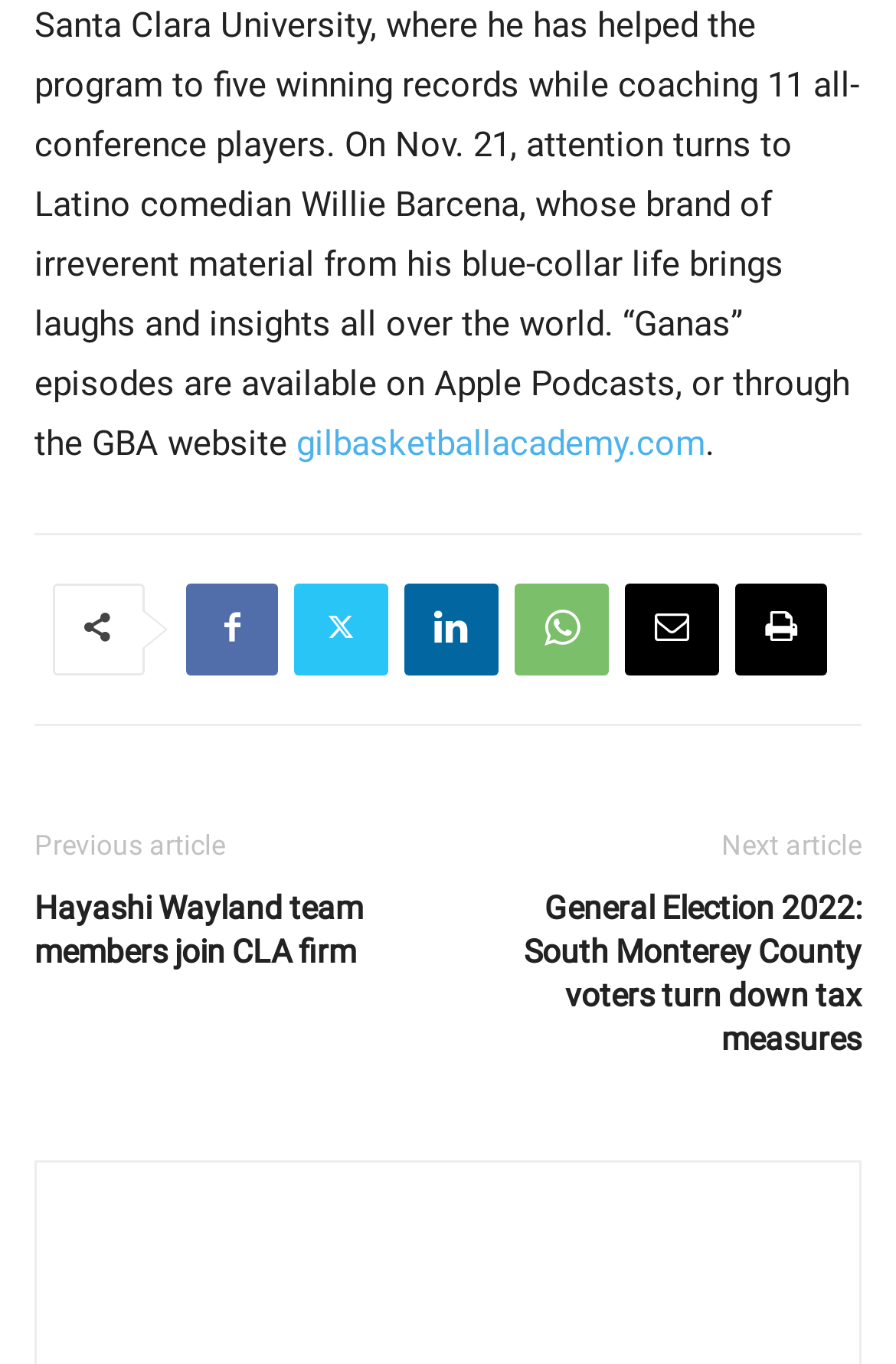What is the website's main purpose?
Provide a one-word or short-phrase answer based on the image.

News articles